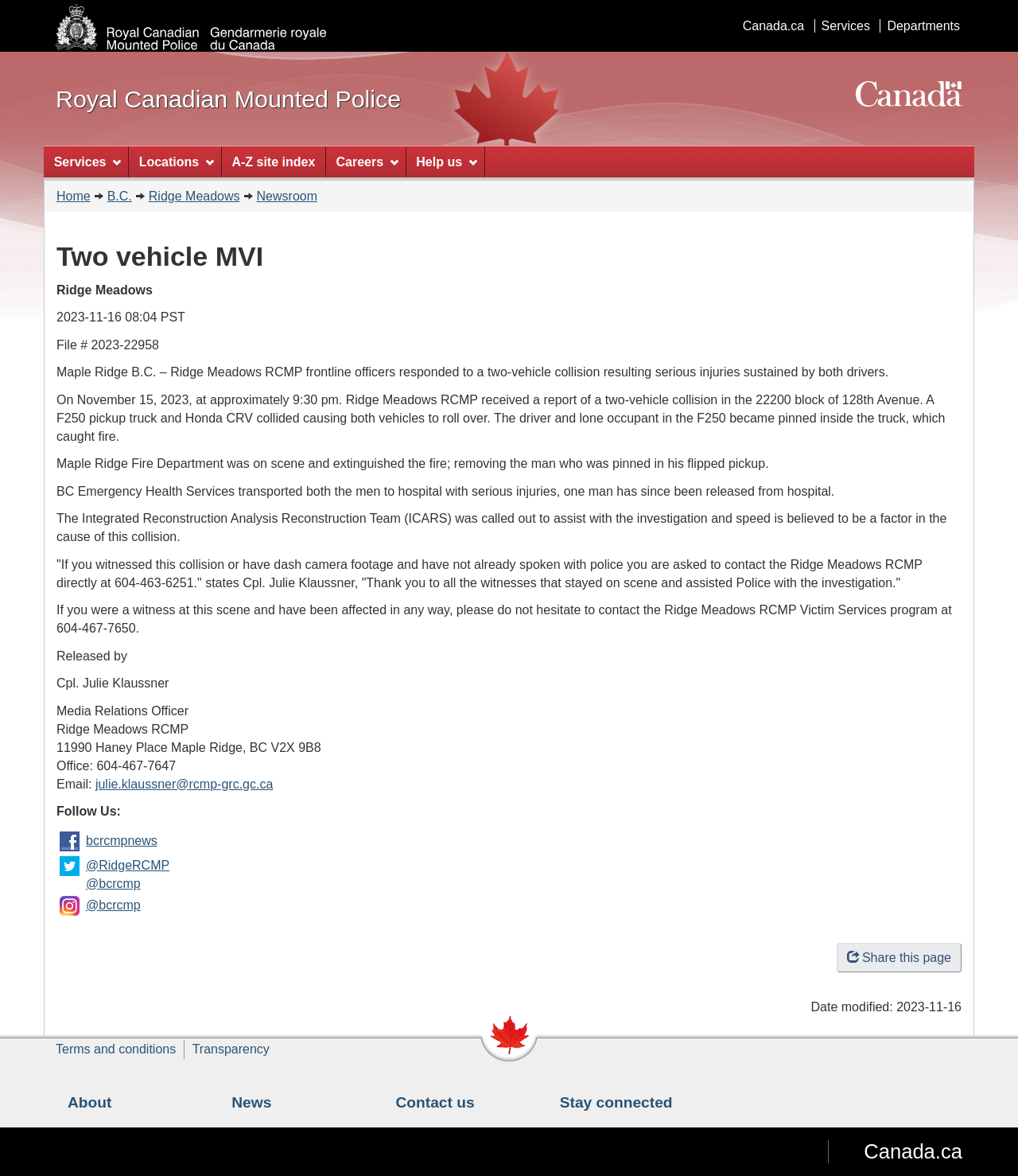What is the phone number of the Ridge Meadows RCMP Victim Services program?
Answer the question with as much detail as you can, using the image as a reference.

I found the answer by reading the text content of the webpage, specifically the sentence 'If you were a witness at this scene and have been affected in any way, please do not hesitate to contact the Ridge Meadows RCMP Victim Services program at 604-467-7650.' which provides the phone number of the Ridge Meadows RCMP Victim Services program.